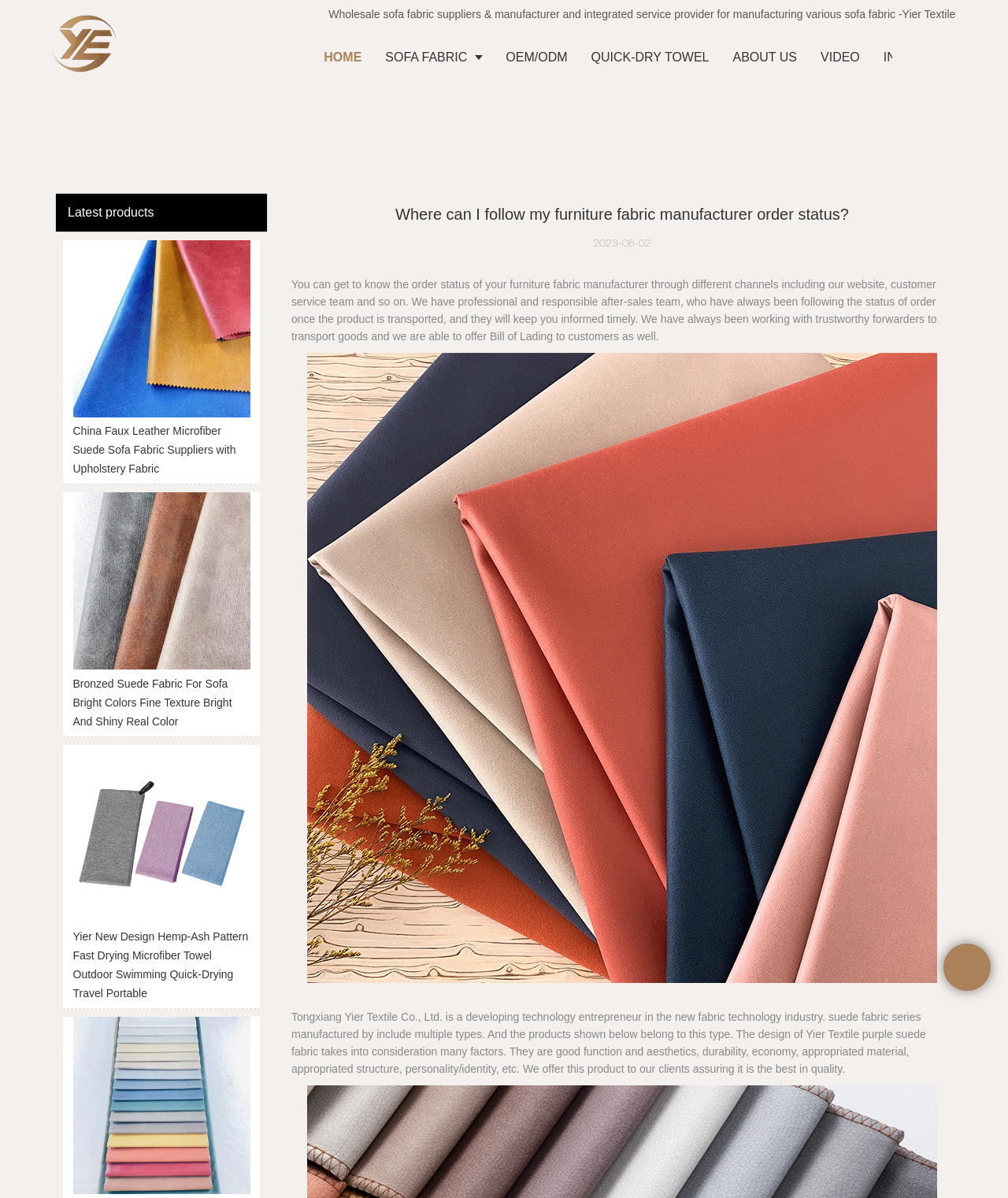Using details from the image, please answer the following question comprehensively:
What is the function of the after-sales team?

The after-sales team is responsible for following the status of the order once the product is transported and keeping the customer informed timely, as stated in the static text 'We have professional and responsible after-sales team, who have always been following the status of order once the product is transported, and they will keep you informed timely.'